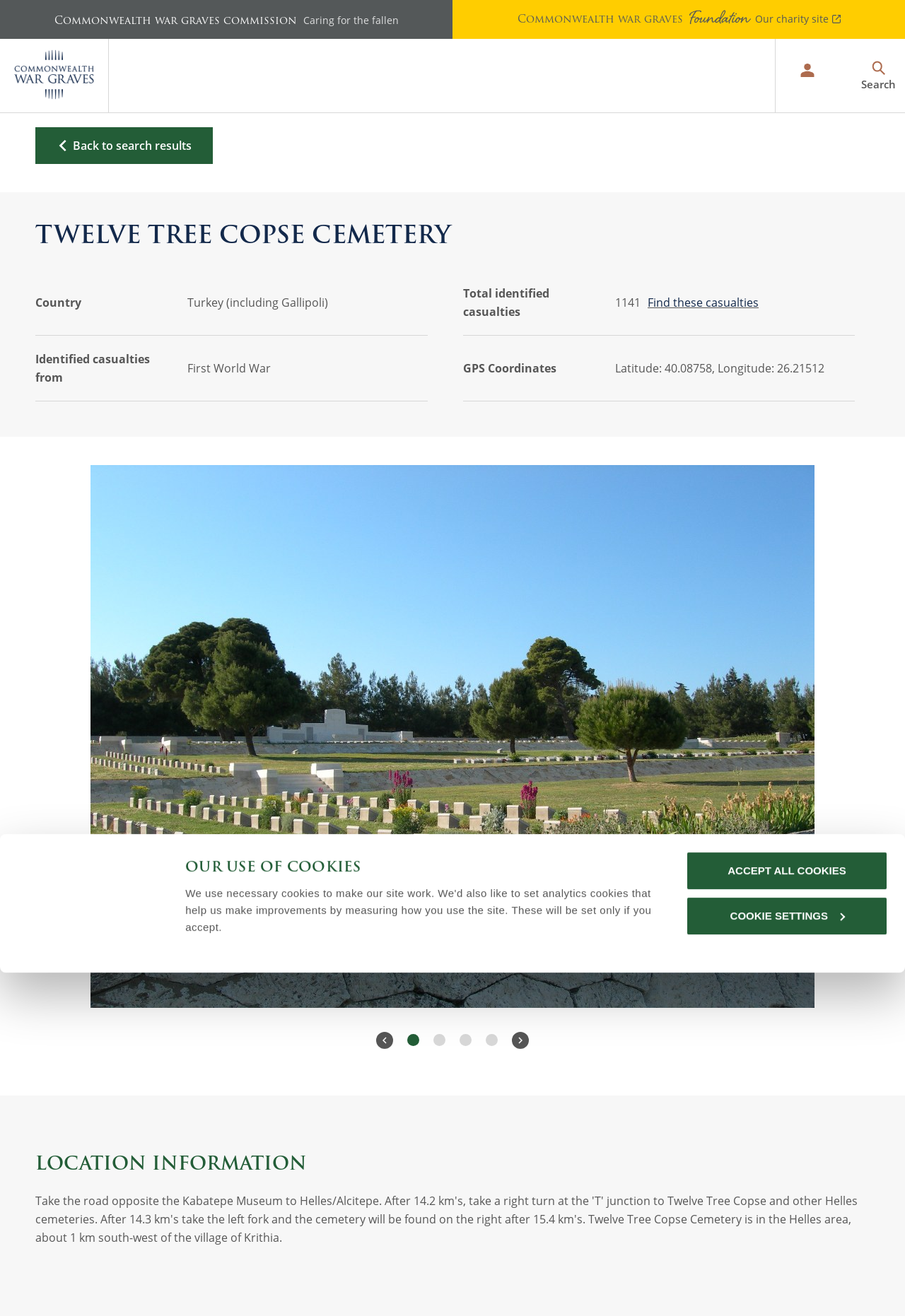How many images are on the webpage?
By examining the image, provide a one-word or phrase answer.

More than 10